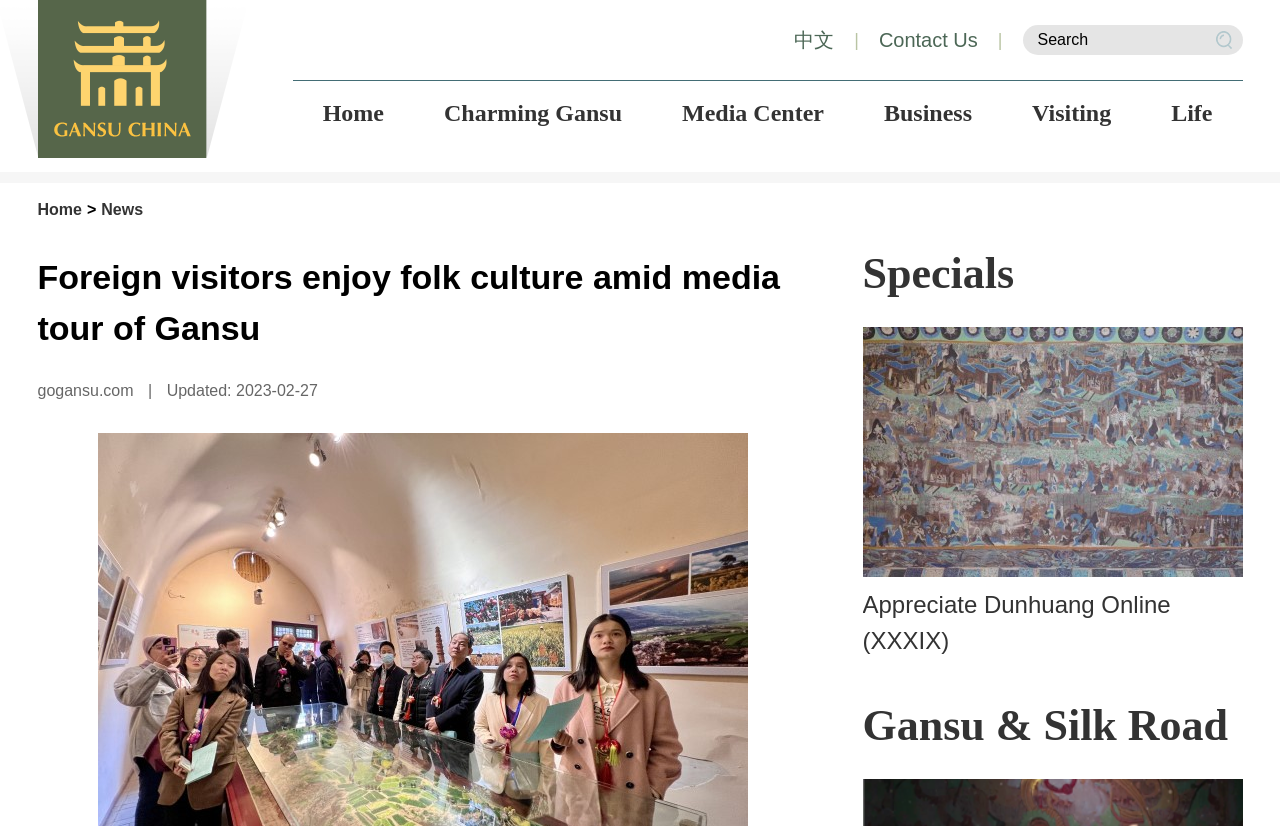What is the name of the website? Please answer the question using a single word or phrase based on the image.

gogansu.com